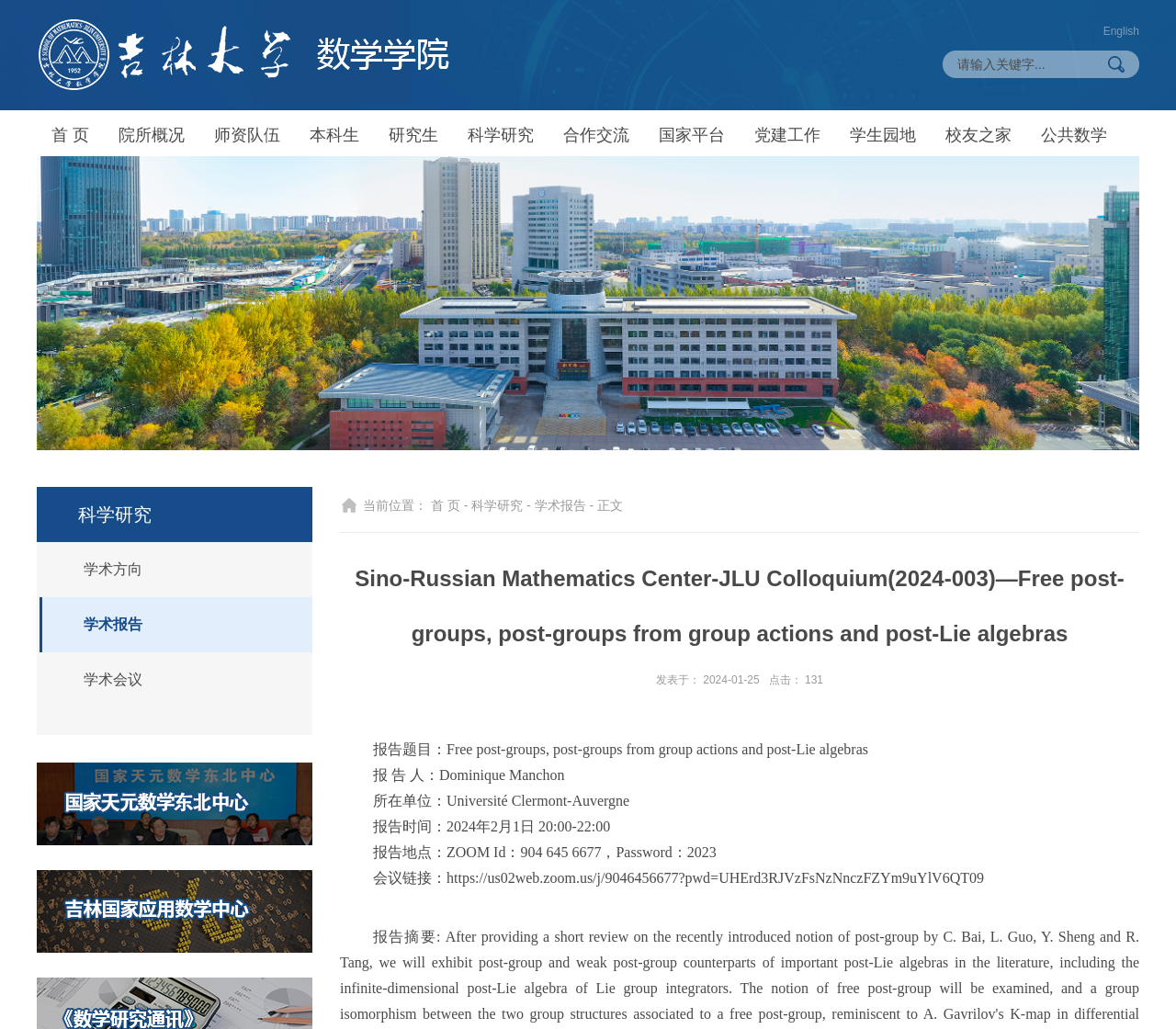Identify the bounding box coordinates for the UI element described as: "组织机构".

[0.088, 0.188, 0.17, 0.223]